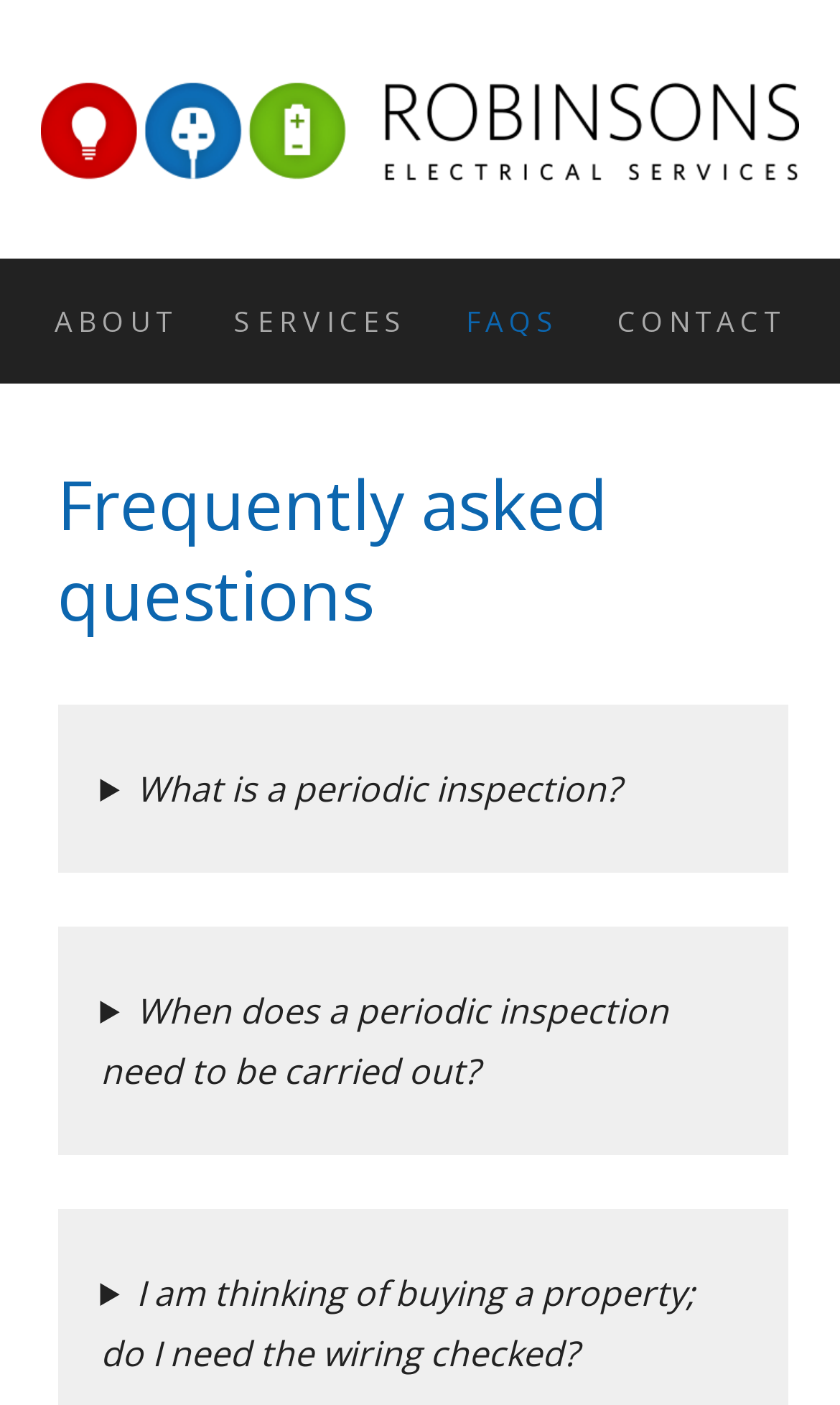Based on what you see in the screenshot, provide a thorough answer to this question: What is the main topic of this webpage?

Based on the webpage structure, I can see that there is a heading 'Frequently asked questions' which suggests that the main topic of this webpage is to provide answers to frequently asked questions.